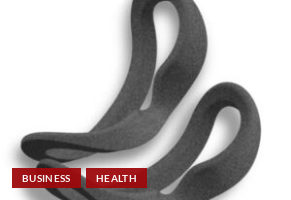Use one word or a short phrase to answer the question provided: 
What is the significance of restful sleep in today's world?

Important for well-being